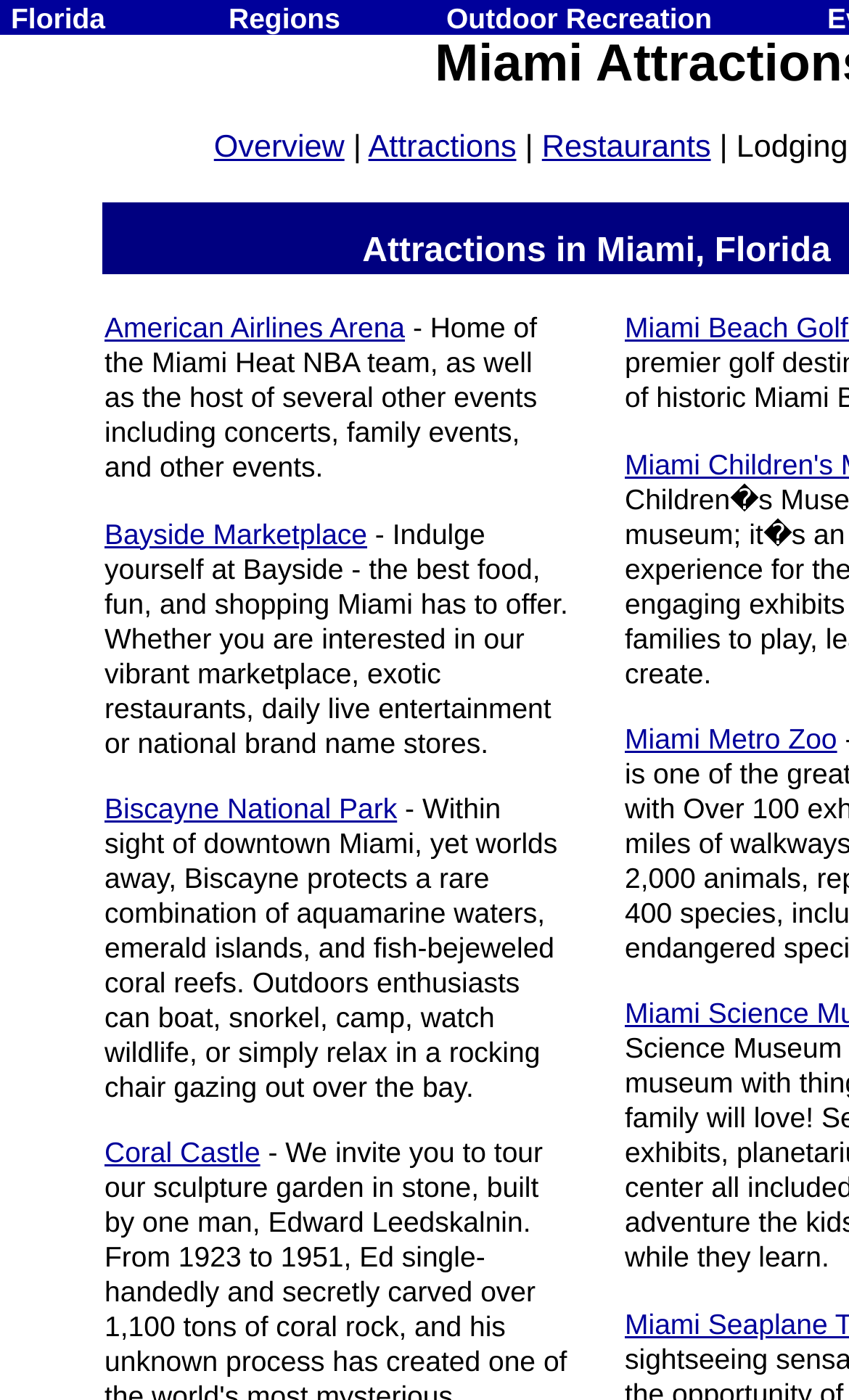Produce a meticulous description of the webpage.

The webpage is about Miami, Florida, and its various attractions for families. At the top, there are several links, including "Overview", "Attractions", and "Restaurants", which are aligned horizontally. Below these links, there is a list of attractions, including "American Airlines Arena", "Bayside Marketplace", "Biscayne National Park", and others. Each attraction has a brief description, such as Biscayne National Park, which is described as a rare combination of aquamarine waters, emerald islands, and fish-bejeweled coral reefs.

On the left side of the page, there is a navigation menu with several tabs, including "Home", "About", "Contact", "Get Listed", "Florida", "Regions", and "Outdoor Recreation". Each tab has an associated image. The navigation menu is divided into two columns, with the first column containing "Home", "About", and "Contact", and the second column containing the remaining tabs.

The page has a total of 9 links to different attractions, and 7 tabs in the navigation menu. The attractions are listed in a vertical column, with each attraction having a brief description. The navigation menu is organized horizontally, with each tab aligned next to each other.